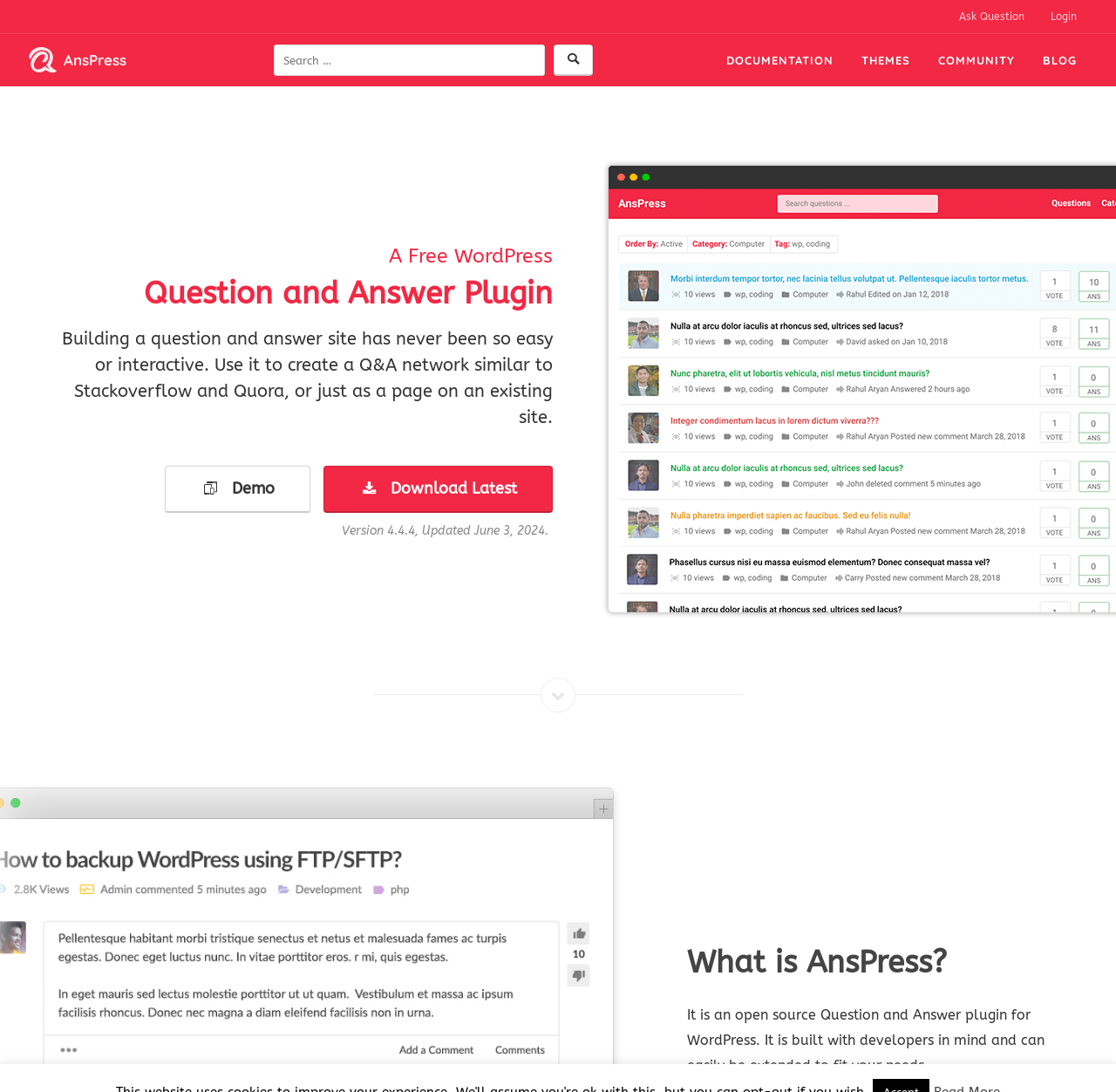Identify the bounding box for the UI element that is described as follows: "name="s" placeholder="Search …"".

[0.245, 0.041, 0.488, 0.069]